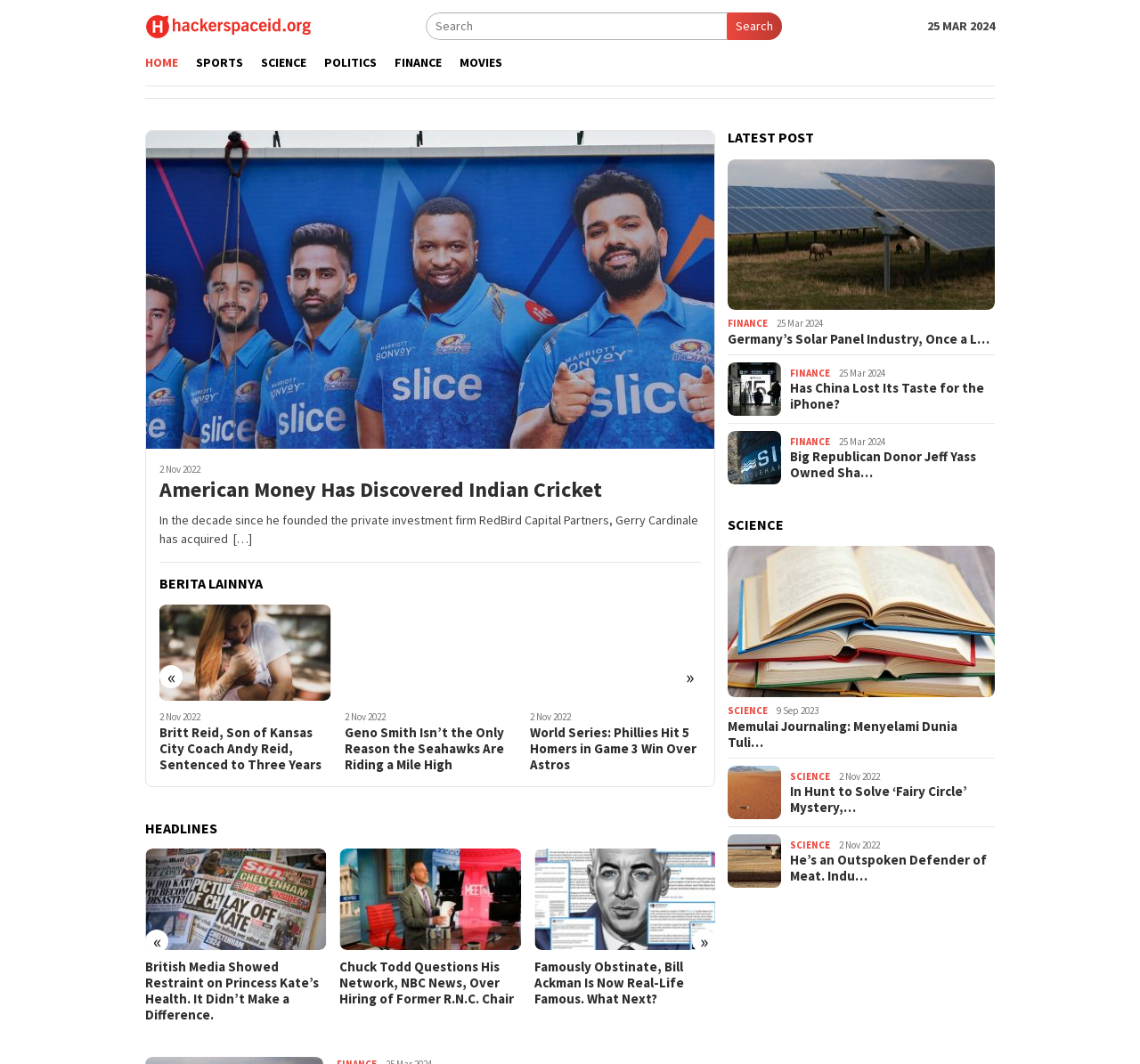Specify the bounding box coordinates of the region I need to click to perform the following instruction: "Search for something". The coordinates must be four float numbers in the range of 0 to 1, i.e., [left, top, right, bottom].

[0.373, 0.012, 0.686, 0.038]